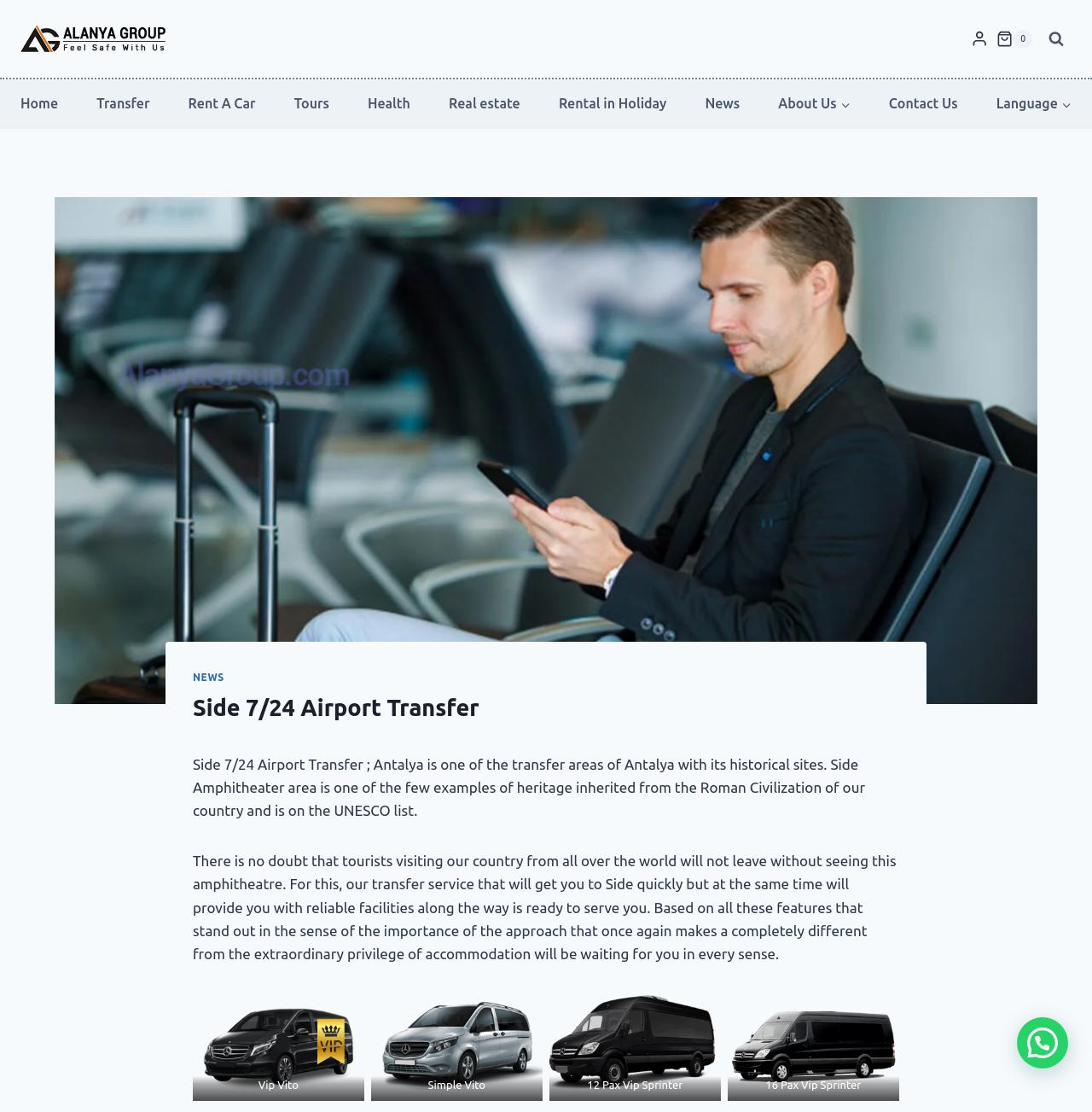Provide a short, one-word or phrase answer to the question below:
How many navigation links are there?

11